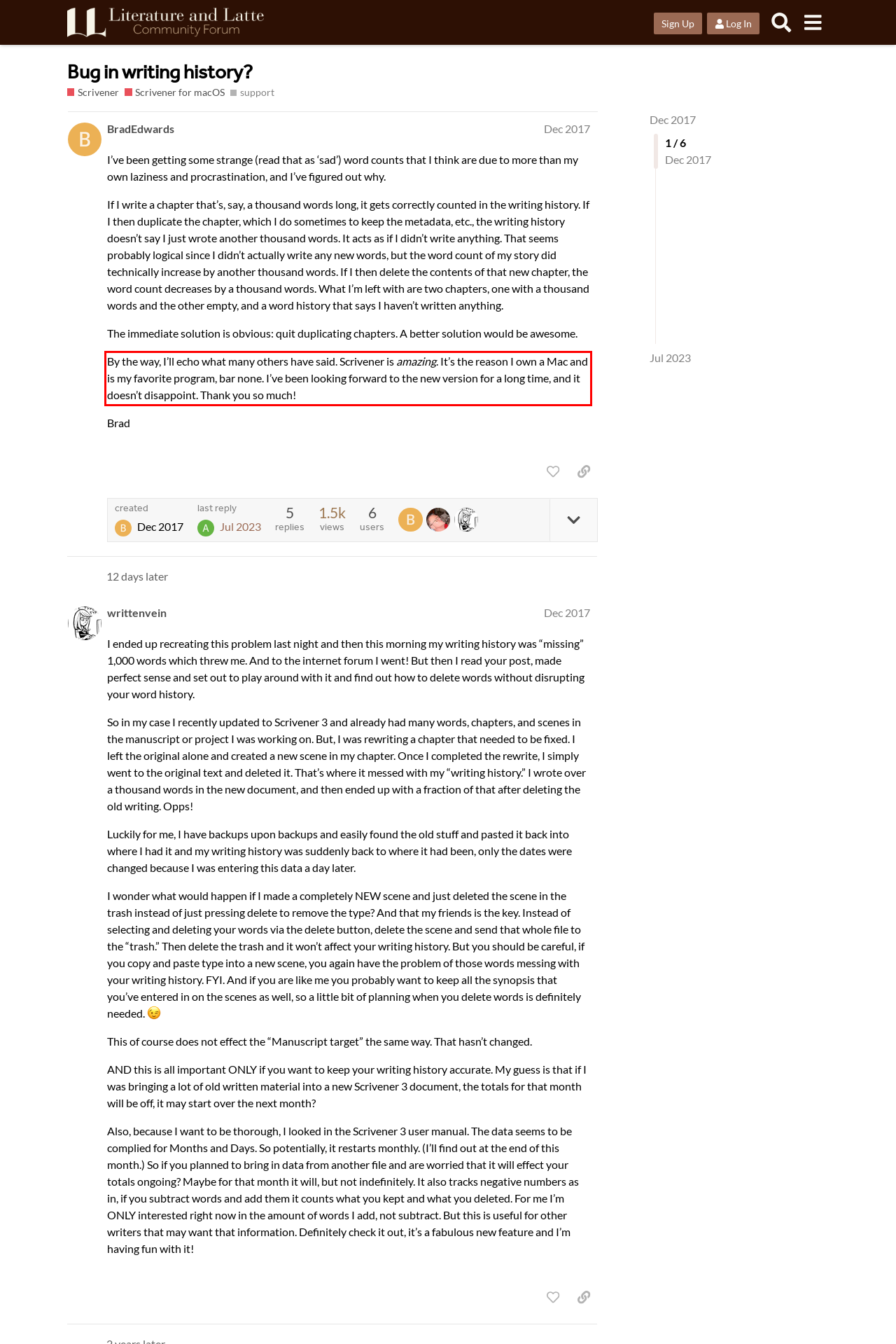Given a webpage screenshot, locate the red bounding box and extract the text content found inside it.

By the way, I’ll echo what many others have said. Scrivener is amazing. It’s the reason I own a Mac and is my favorite program, bar none. I’ve been looking forward to the new version for a long time, and it doesn’t disappoint. Thank you so much!